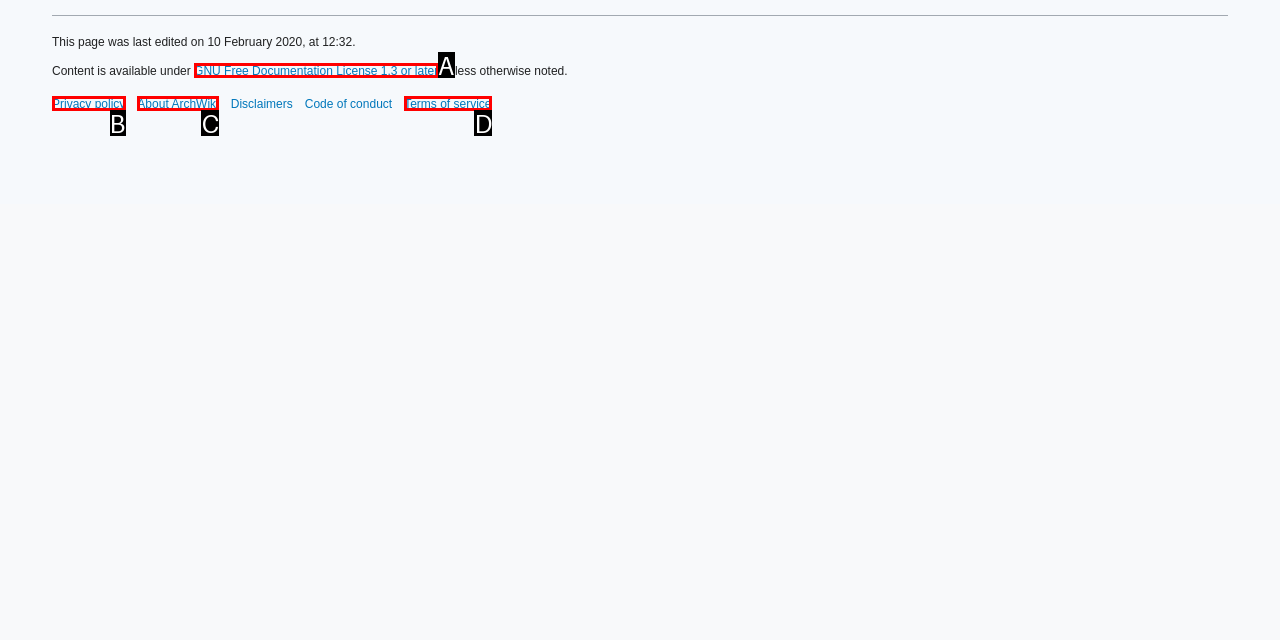Tell me which one HTML element best matches the description: Terms of service Answer with the option's letter from the given choices directly.

D